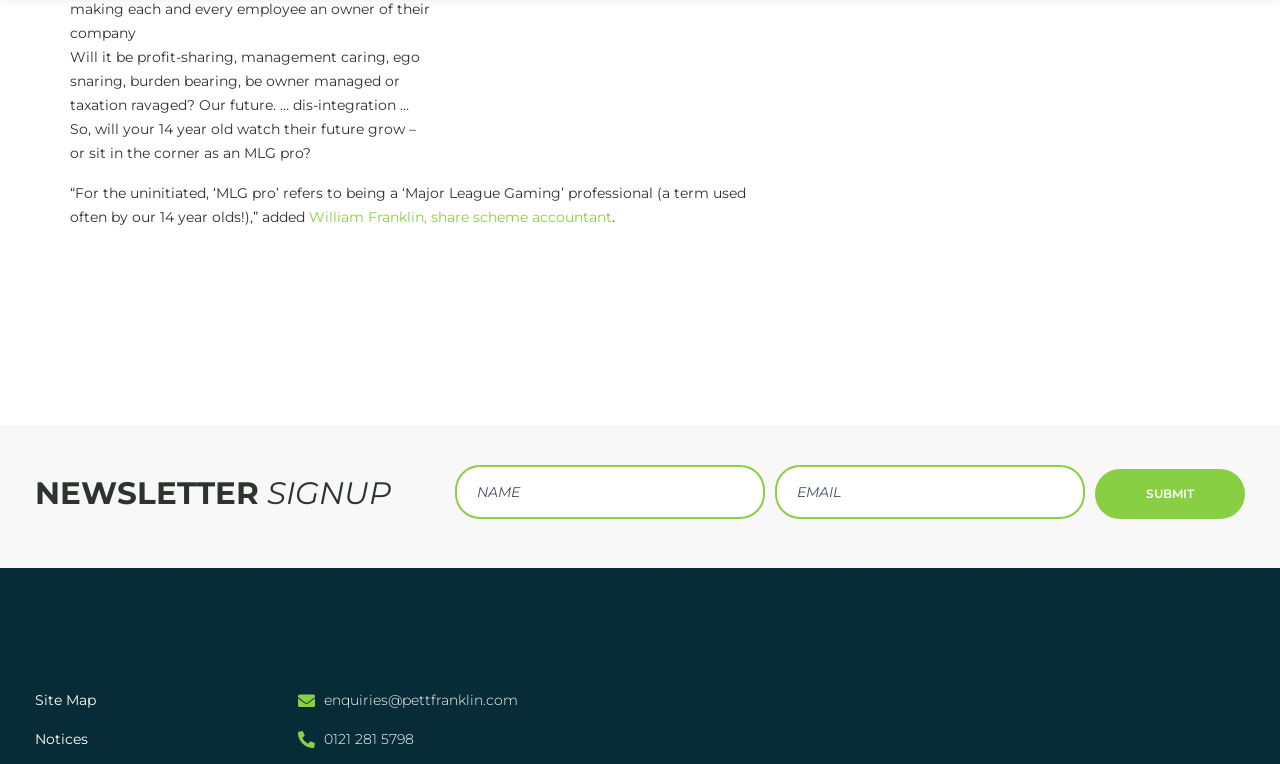What is the label of the first textbox in the newsletter signup section?
Kindly offer a detailed explanation using the data available in the image.

The answer can be found by examining the textbox elements in the newsletter signup section. The first textbox element has the label 'NAME', which is a required field.